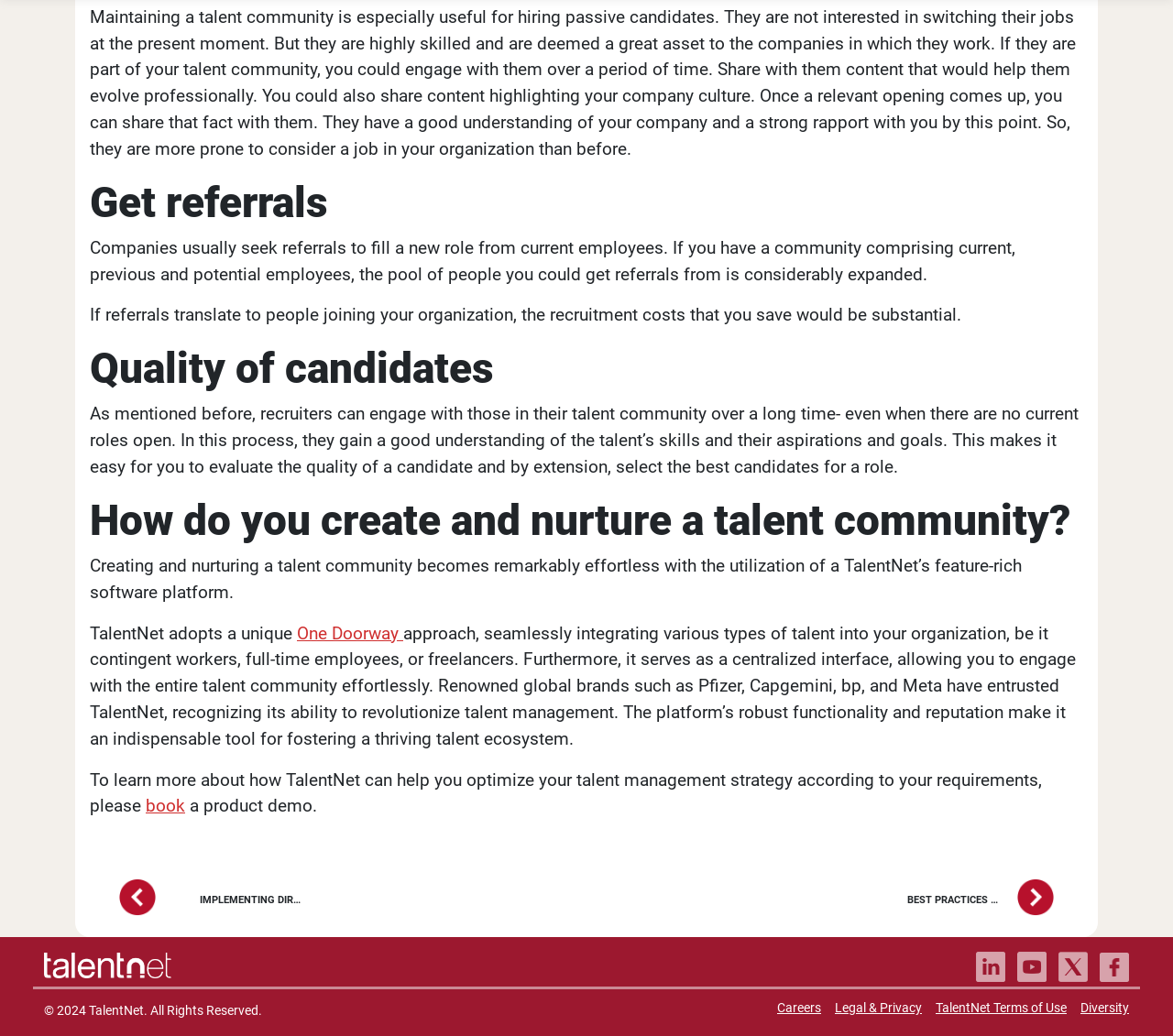Predict the bounding box coordinates of the area that should be clicked to accomplish the following instruction: "Book a product demo". The bounding box coordinates should consist of four float numbers between 0 and 1, i.e., [left, top, right, bottom].

[0.124, 0.768, 0.158, 0.788]